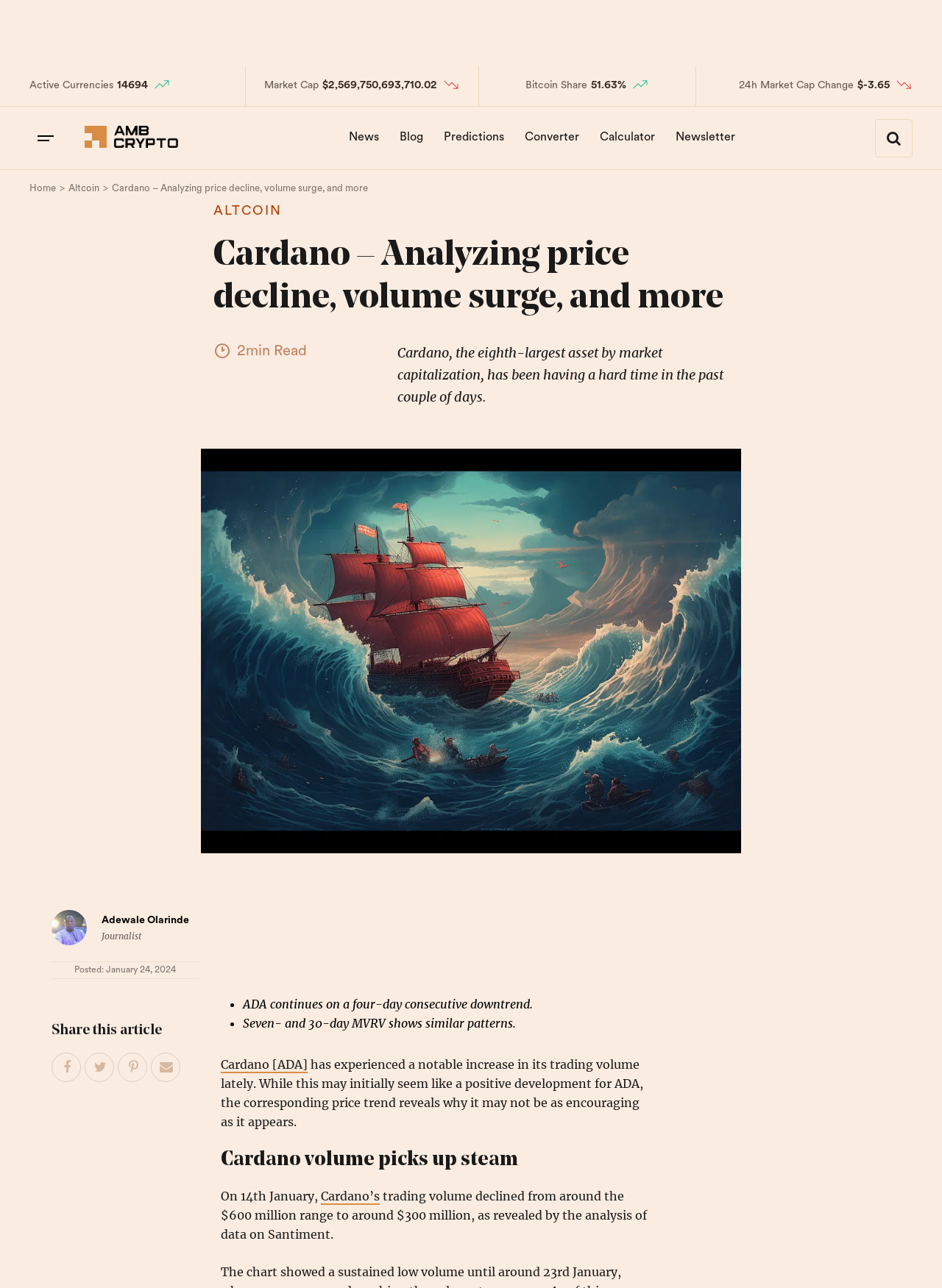Please identify the bounding box coordinates of the area that needs to be clicked to follow this instruction: "Click on the 'Converter' link".

[0.548, 0.092, 0.624, 0.122]